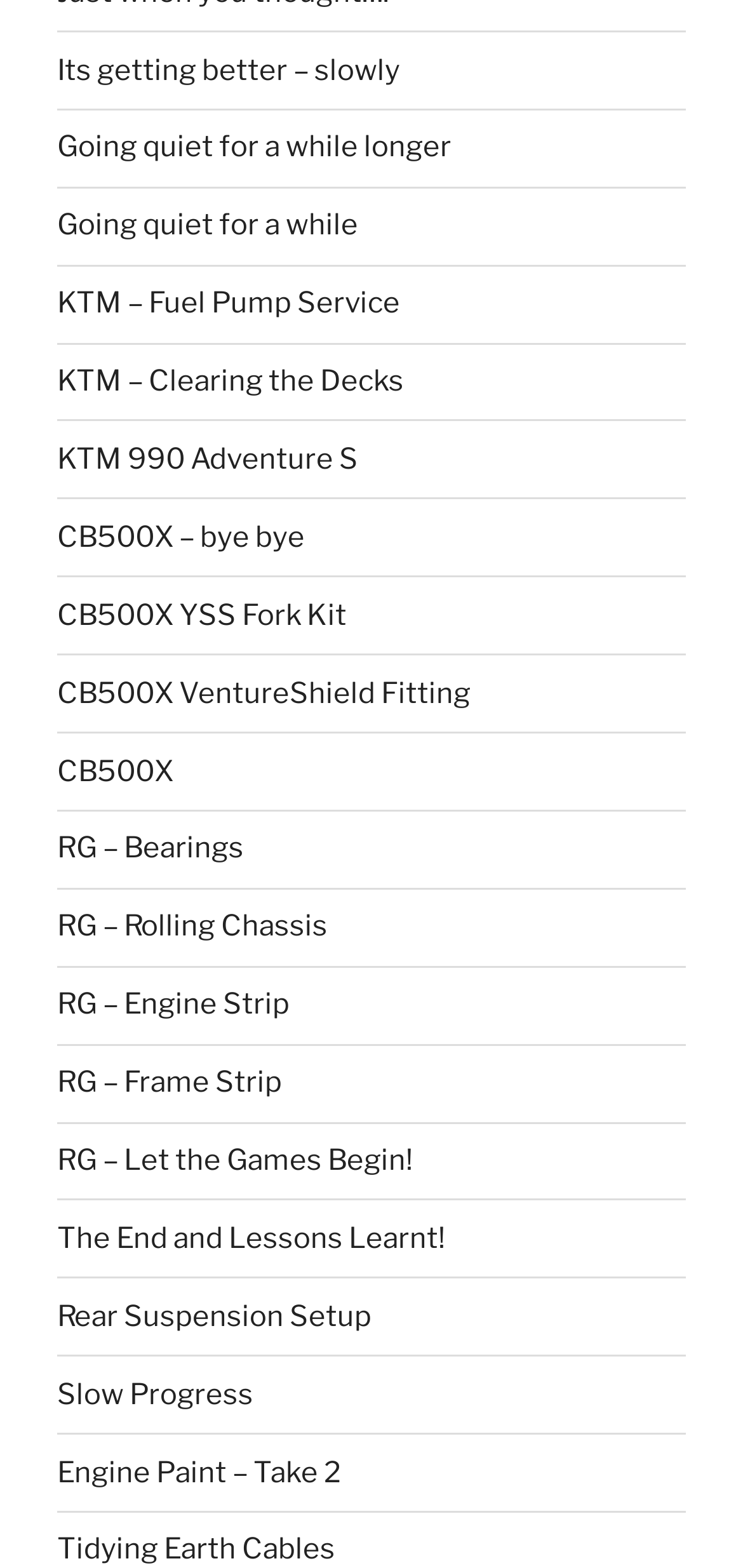Specify the bounding box coordinates of the element's area that should be clicked to execute the given instruction: "visit 'KTM 990 Adventure S' page". The coordinates should be four float numbers between 0 and 1, i.e., [left, top, right, bottom].

[0.077, 0.282, 0.482, 0.304]